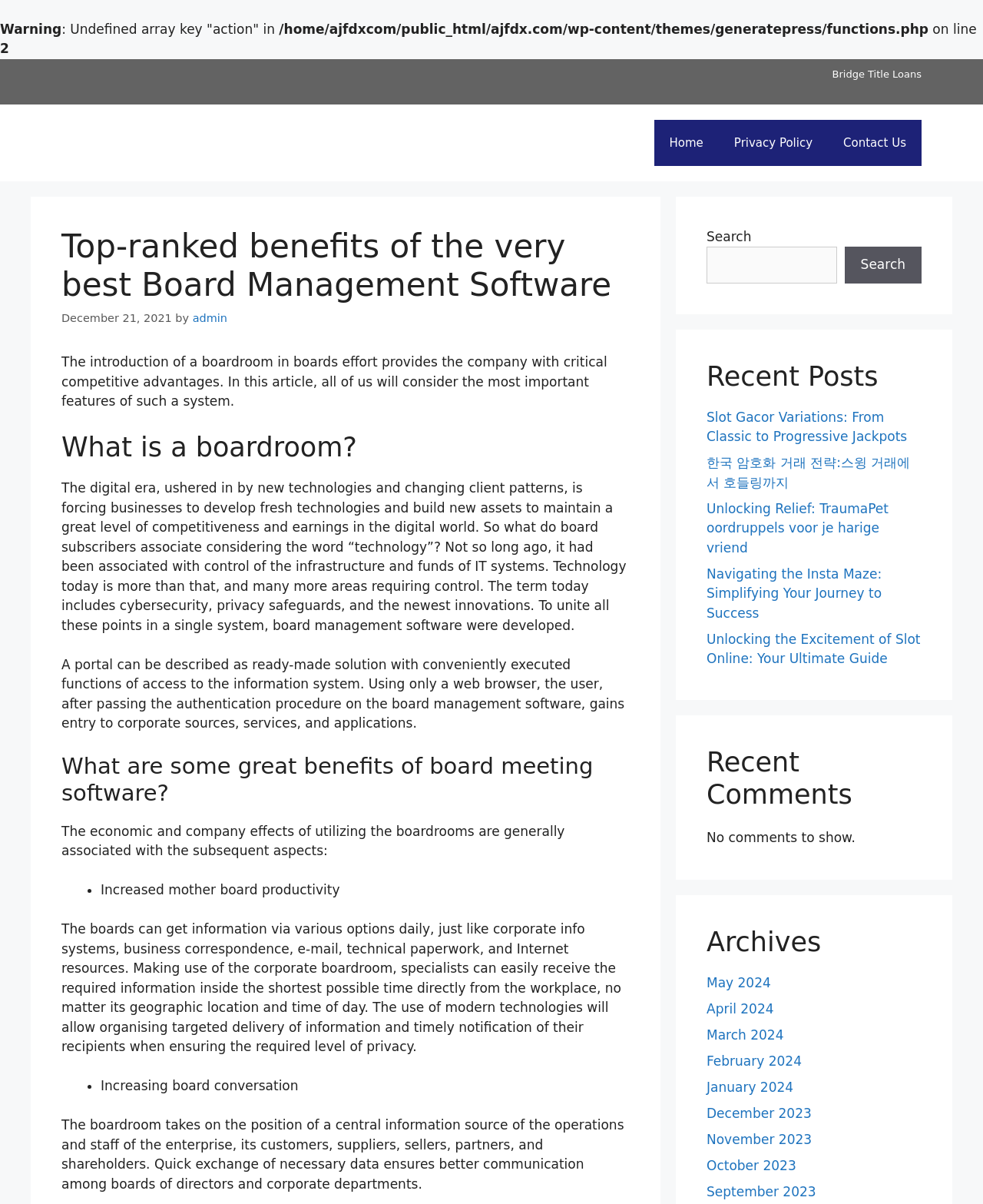Observe the image and answer the following question in detail: What is the date of the article?

I found the date of the article by looking at the time element with the text 'December 21, 2021' which is located below the title of the article.